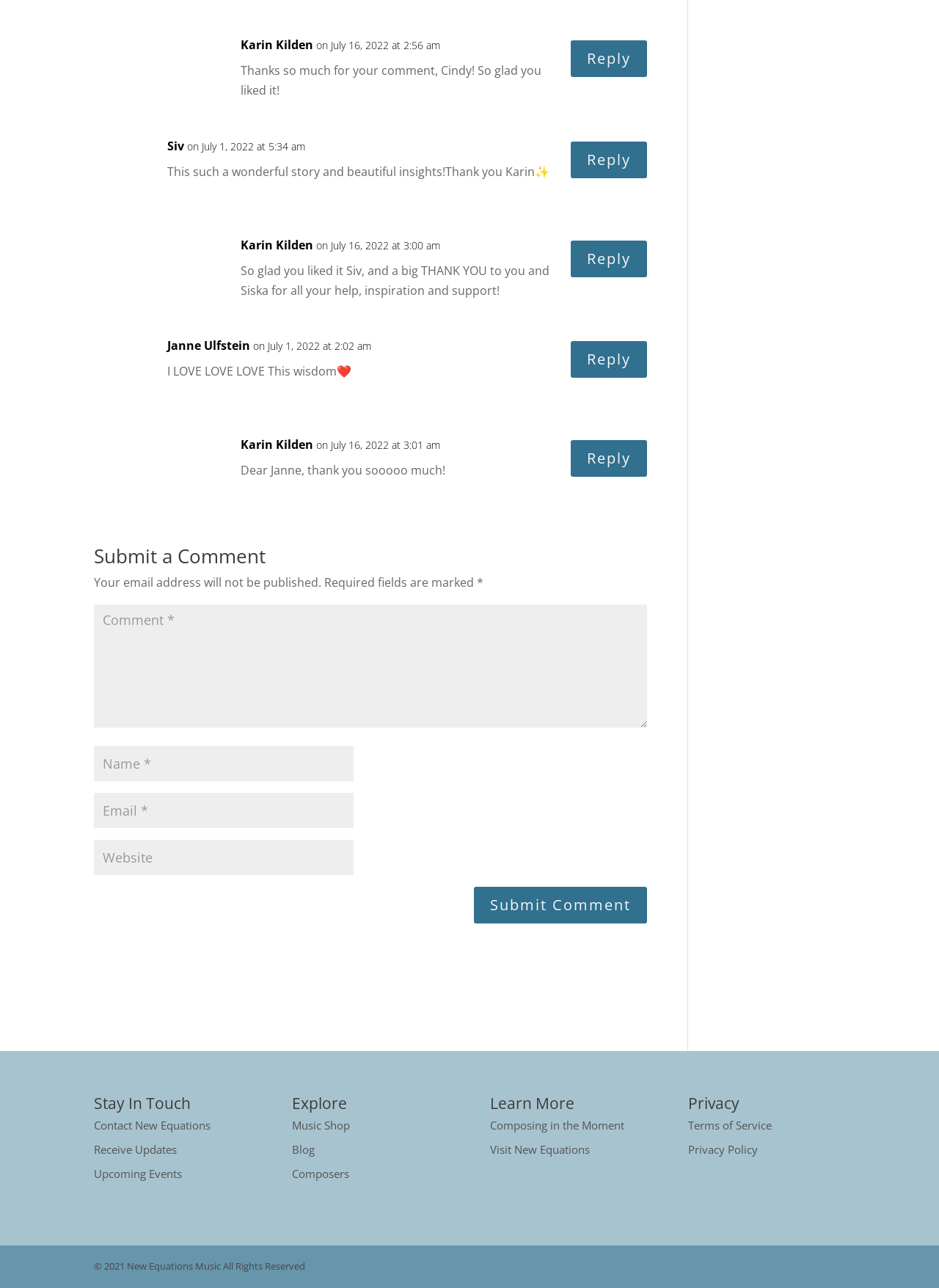What is the purpose of the 'Submit a Comment' section?
Using the image as a reference, deliver a detailed and thorough answer to the question.

I analyzed the elements in the 'Submit a Comment' section, including the 'textbox' elements for entering a comment, name, and email, and the 'button' element to submit the comment. This suggests that the purpose of this section is to allow users to submit a comment.